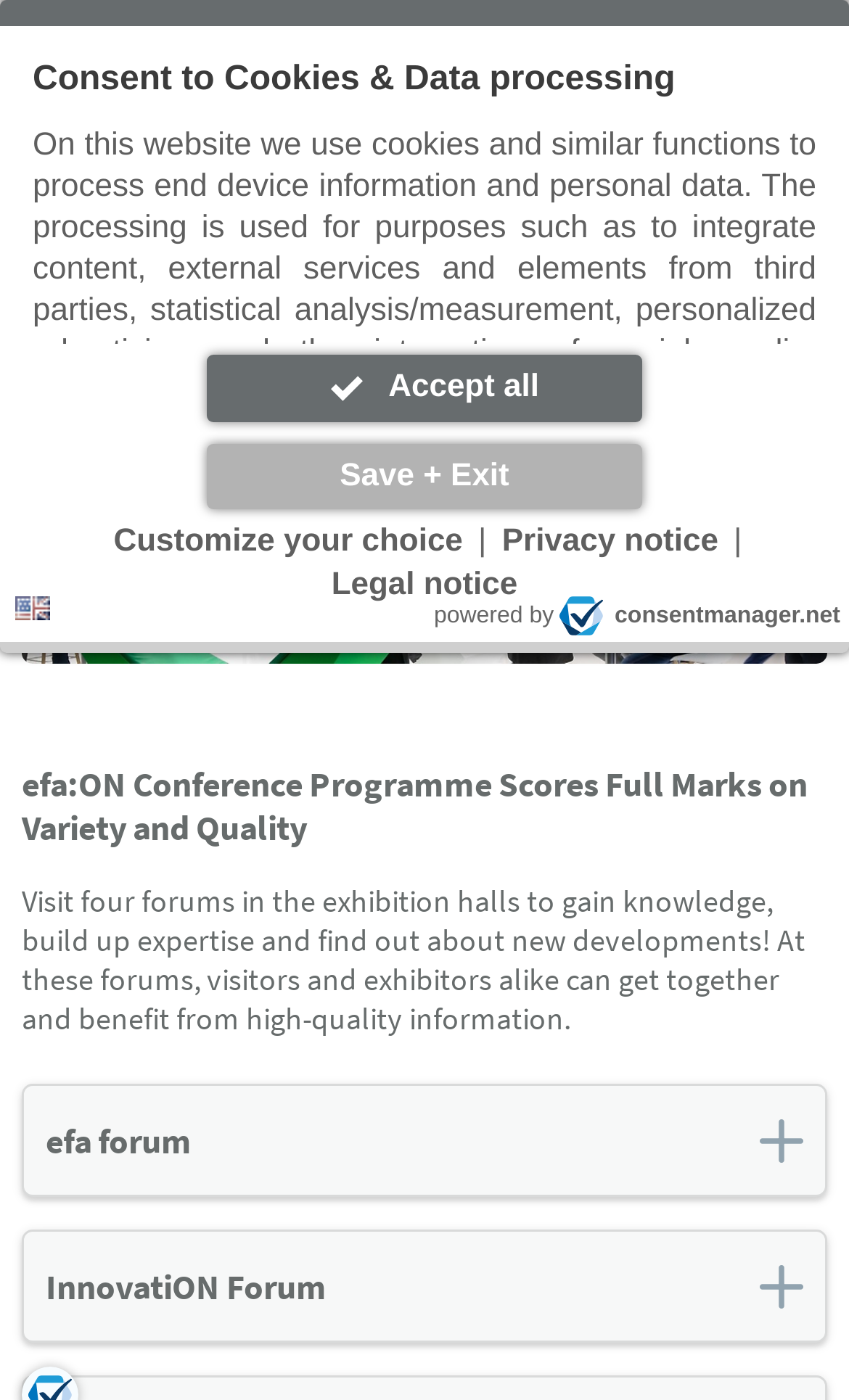Identify the bounding box coordinates of the specific part of the webpage to click to complete this instruction: "Visit the homepage".

[0.026, 0.181, 0.192, 0.208]